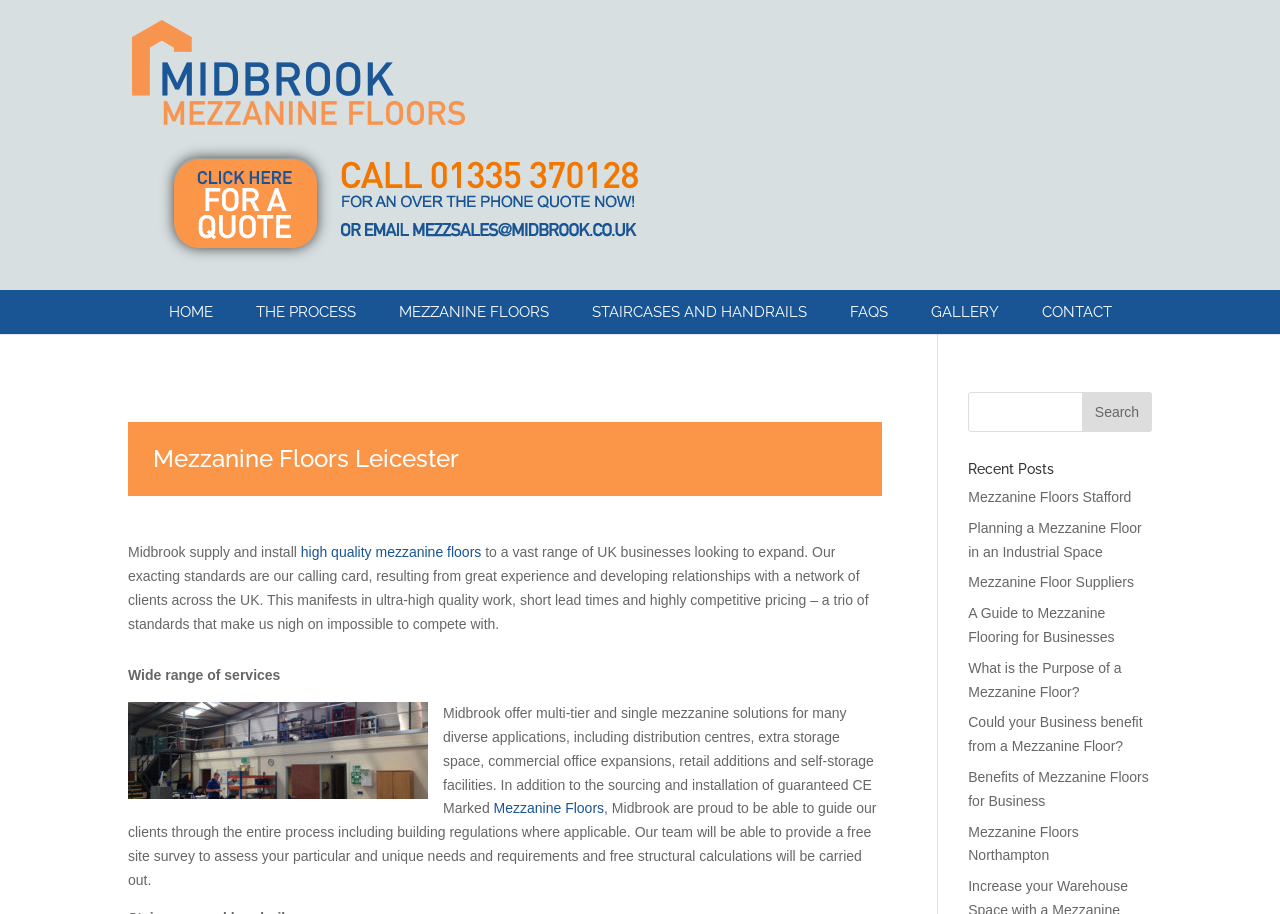Show the bounding box coordinates of the element that should be clicked to complete the task: "Click on 'Mezzanine Floors' link".

[0.386, 0.74, 0.472, 0.758]